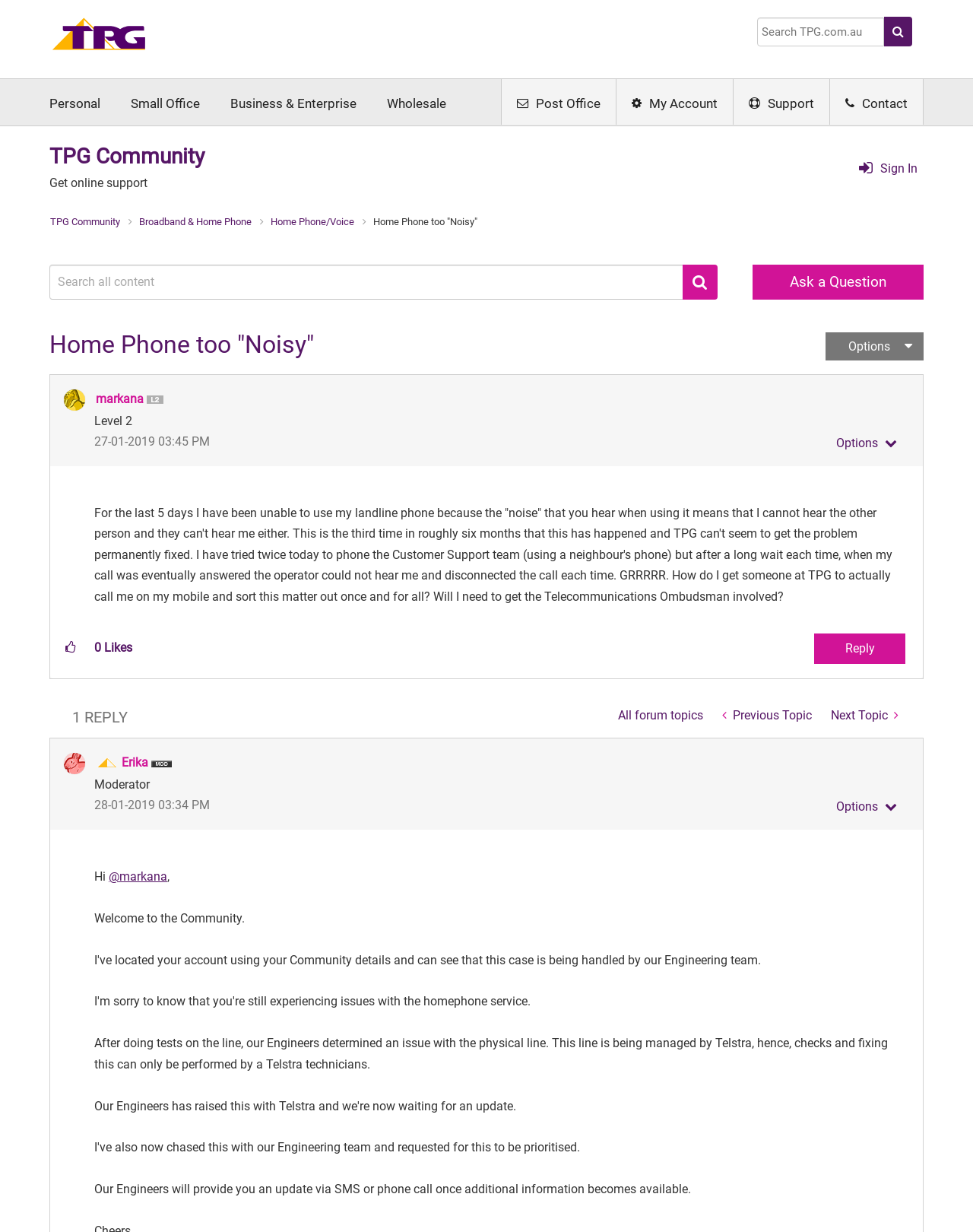Identify the bounding box coordinates of the HTML element based on this description: "Support".

[0.753, 0.064, 0.852, 0.101]